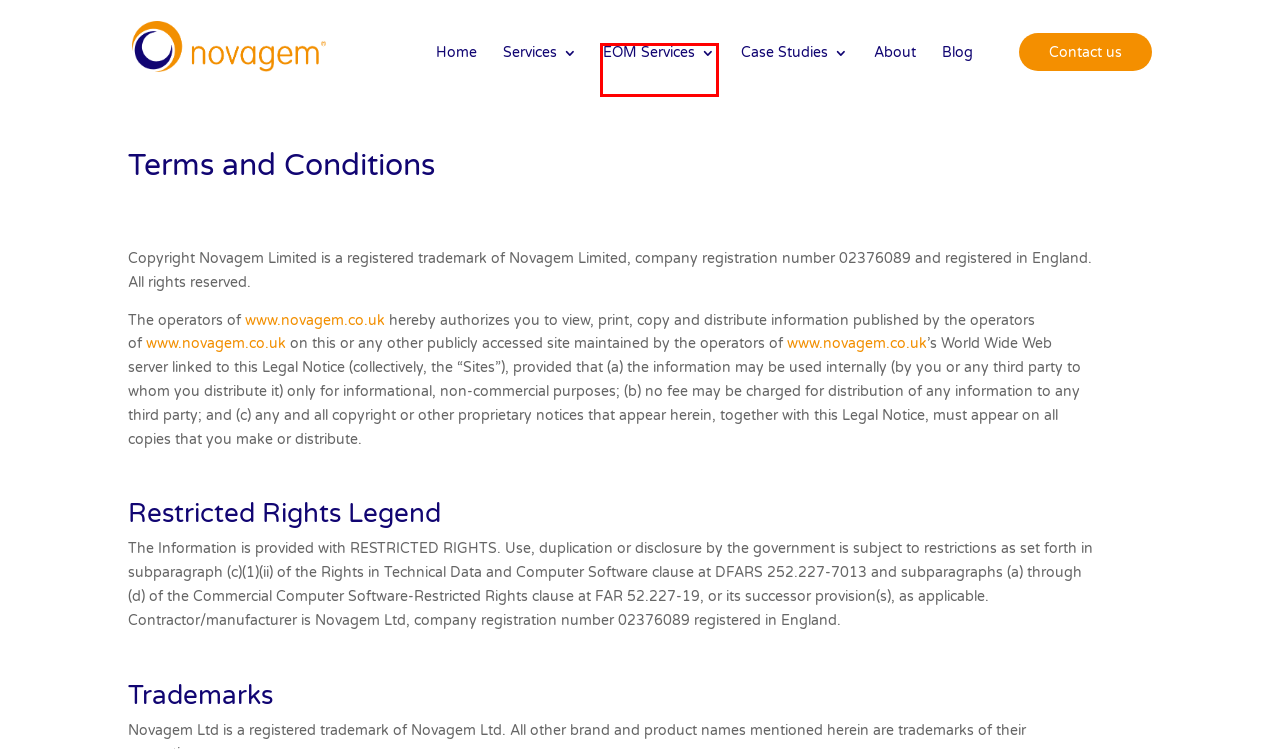You are given a screenshot of a webpage within which there is a red rectangle bounding box. Please choose the best webpage description that matches the new webpage after clicking the selected element in the bounding box. Here are the options:
A. Services | Novagem IBM i Specialist
B. Contact | Novagem IBM i Specialist
C. About | Novagem IBM i Specialist
D. Blog | Novagem IBM i Specialist
E. Novagem IBM i Specialist | Novagem IBM i Specialist
F. Case Study Overview | Novagem IBM i Specialist
G. Privacy Policy | Novagem IBM i Specialist
H. EOM Services | Novagem IBM i Specialist

H